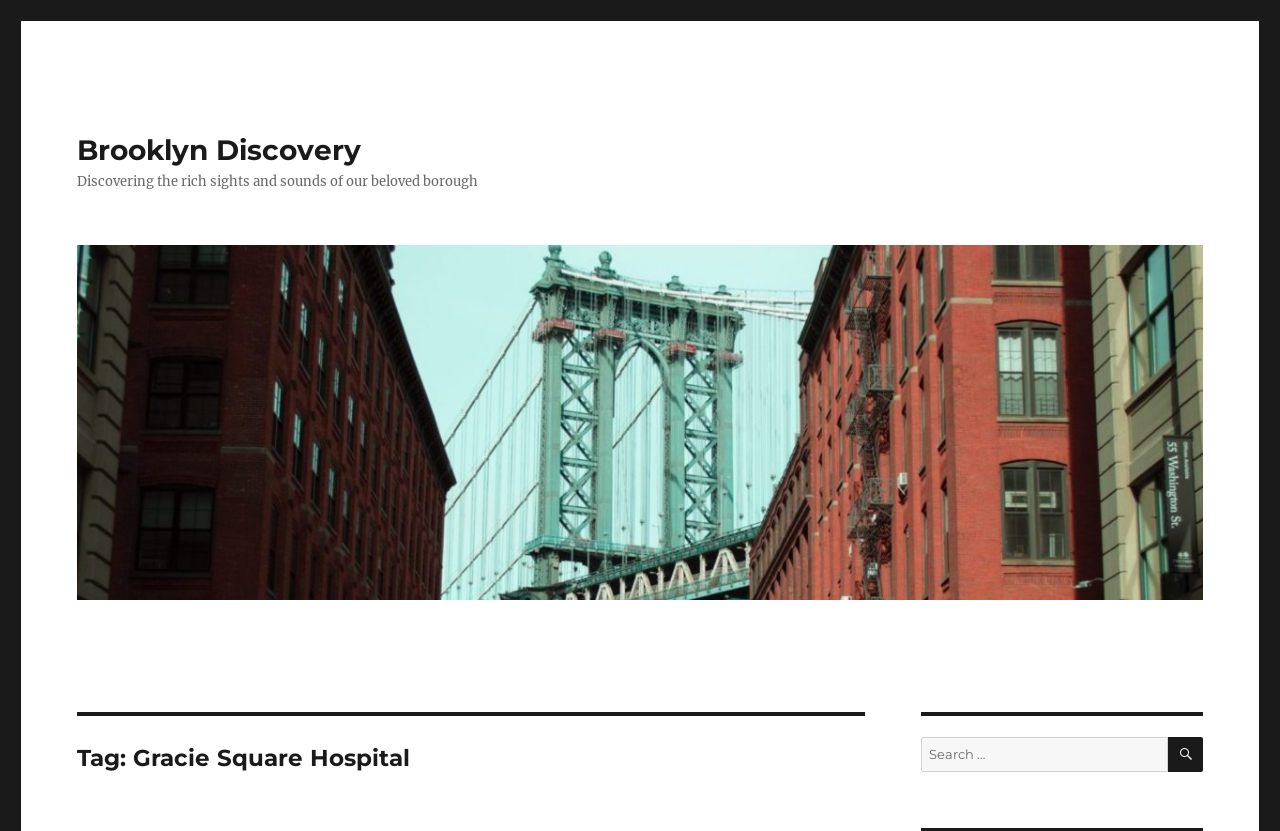Please reply to the following question using a single word or phrase: 
What is the text above the search box?

Search for: